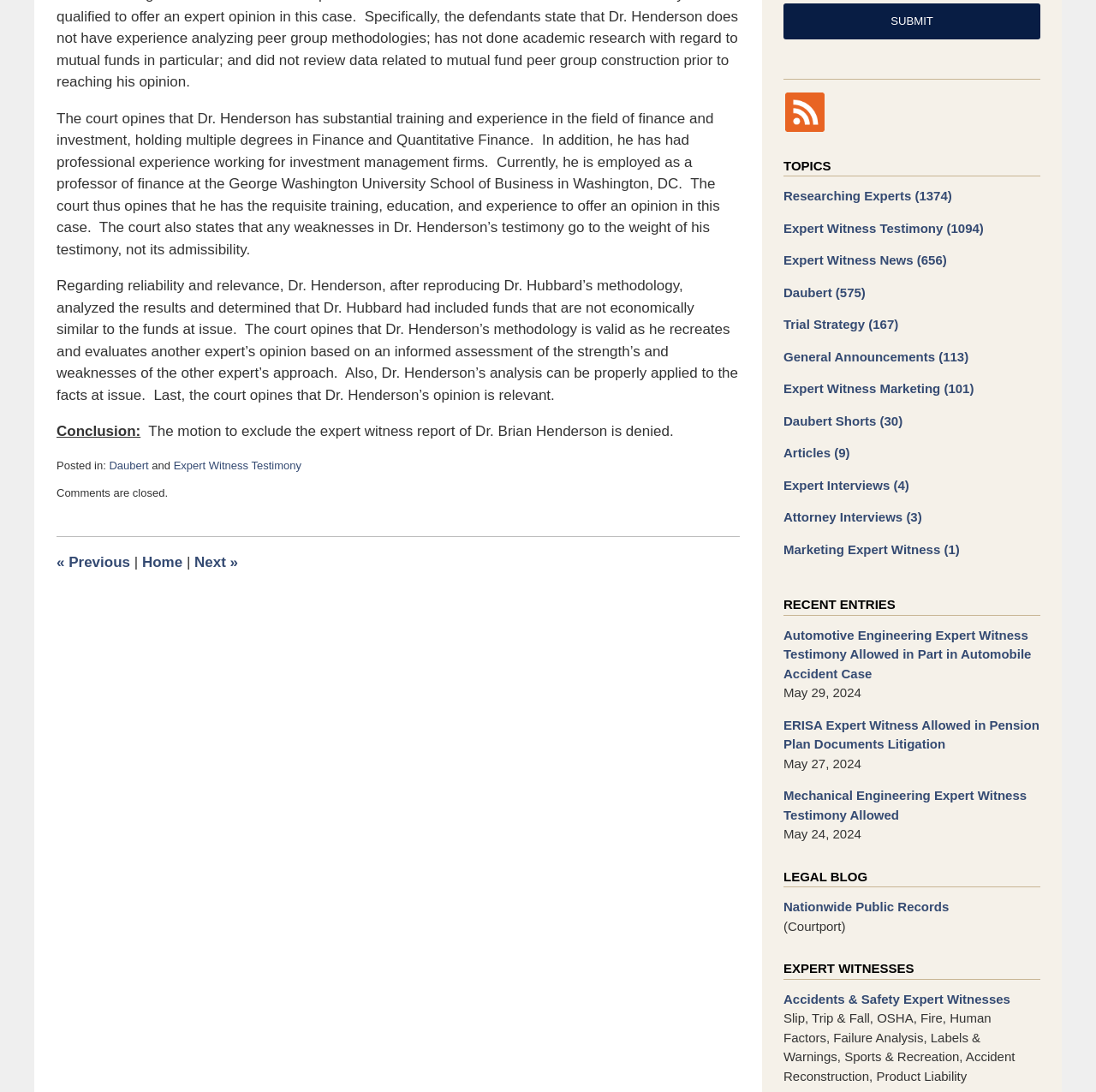Identify the bounding box of the UI element described as follows: "Home". Provide the coordinates as four float numbers in the range of 0 to 1 [left, top, right, bottom].

[0.13, 0.508, 0.167, 0.522]